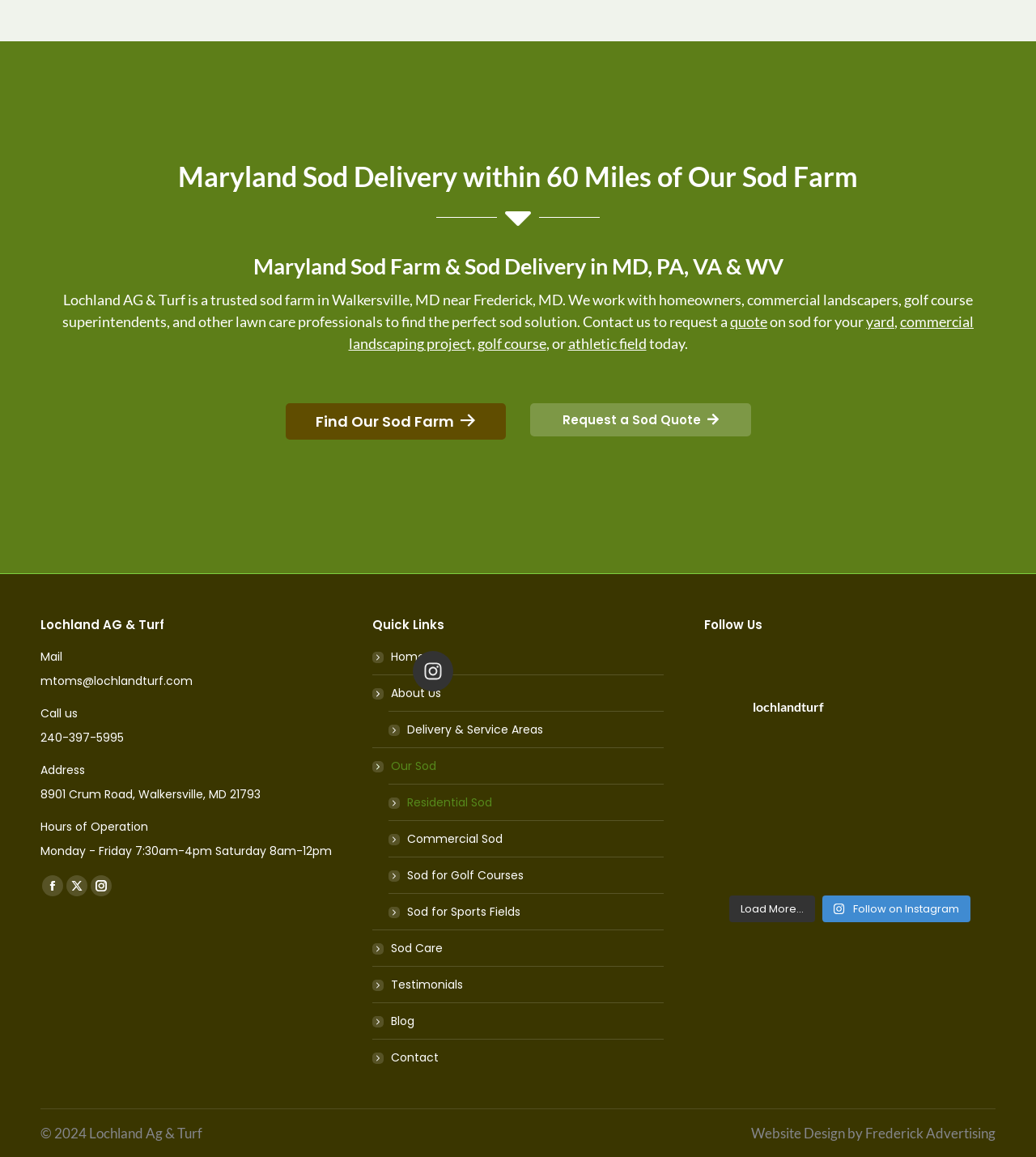Determine the bounding box coordinates for the region that must be clicked to execute the following instruction: "Request a sod quote".

[0.512, 0.349, 0.725, 0.378]